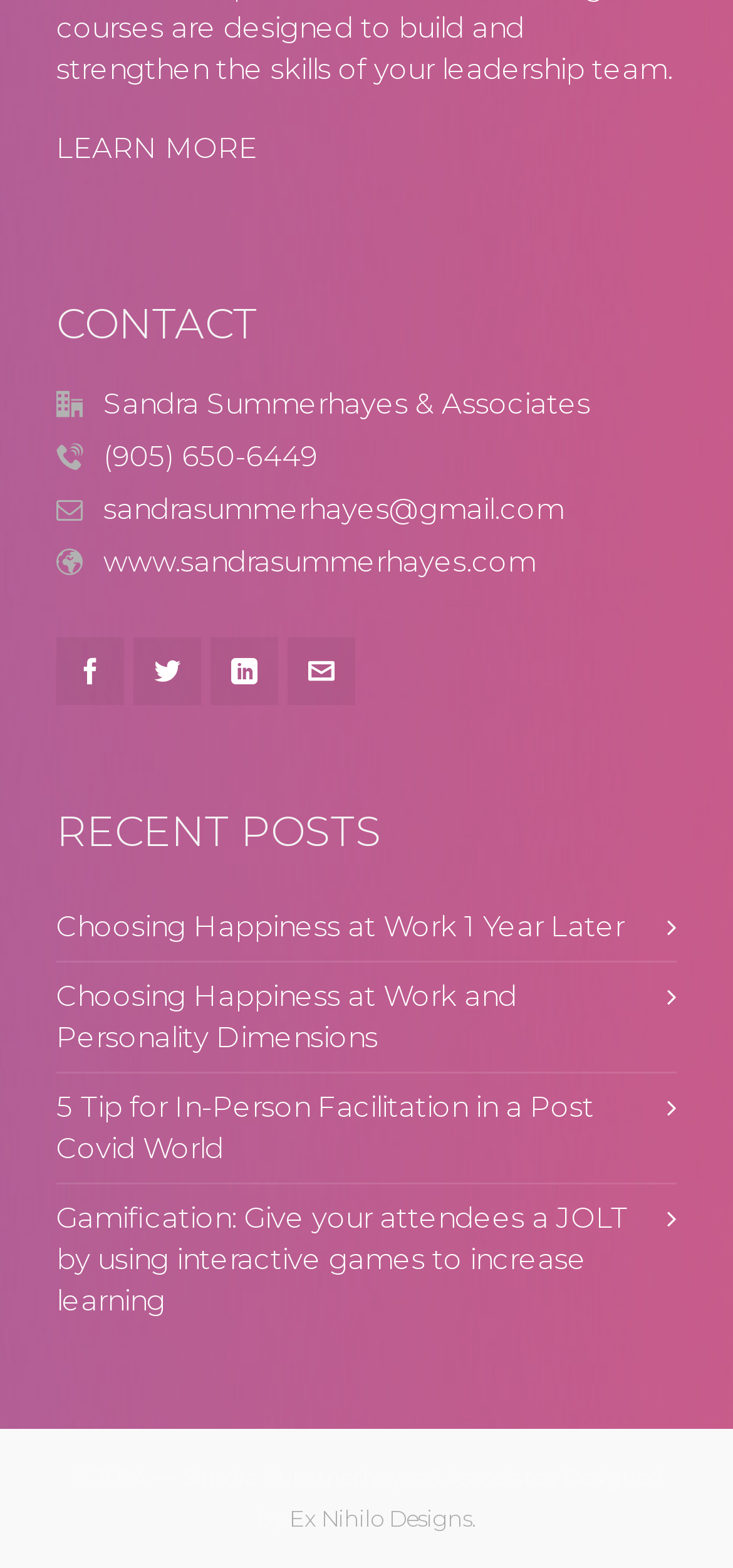Specify the bounding box coordinates of the area to click in order to follow the given instruction: "Click on the 'Kogarah' location."

None